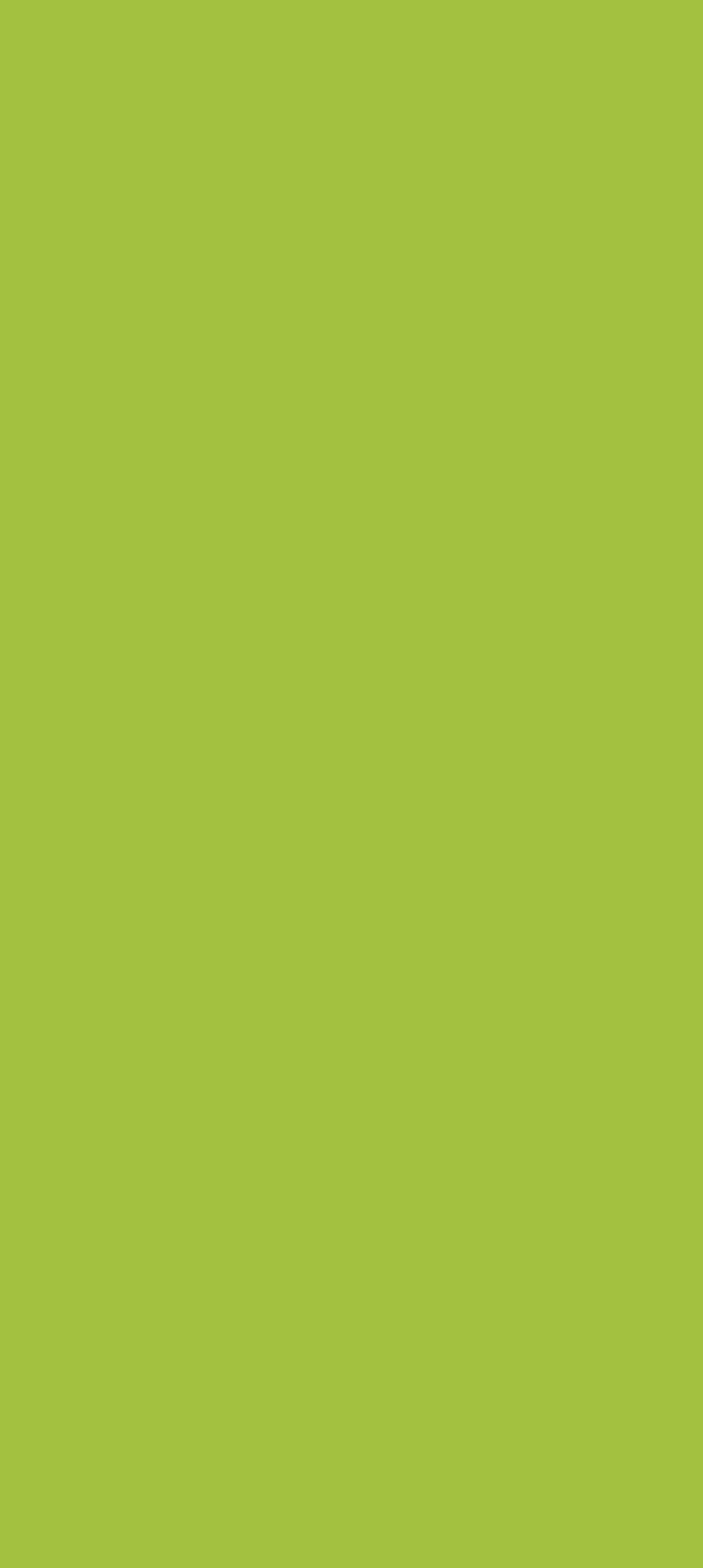Identify the bounding box coordinates for the region to click in order to carry out this instruction: "Visit 'Starfish Reviews'". Provide the coordinates using four float numbers between 0 and 1, formatted as [left, top, right, bottom].

[0.73, 0.135, 0.921, 0.148]